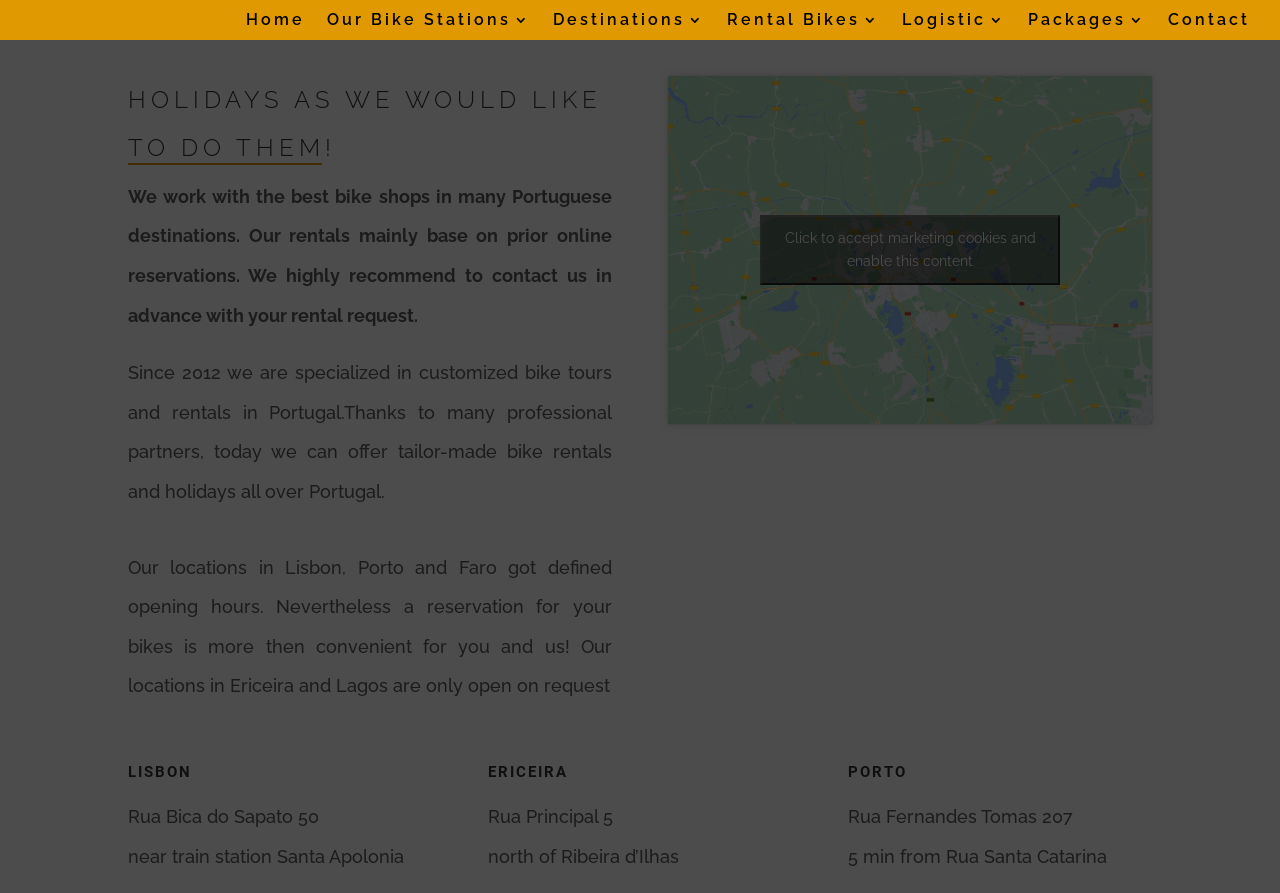Please answer the following question using a single word or phrase: 
What is the company's specialty?

Customized bike tours and rentals